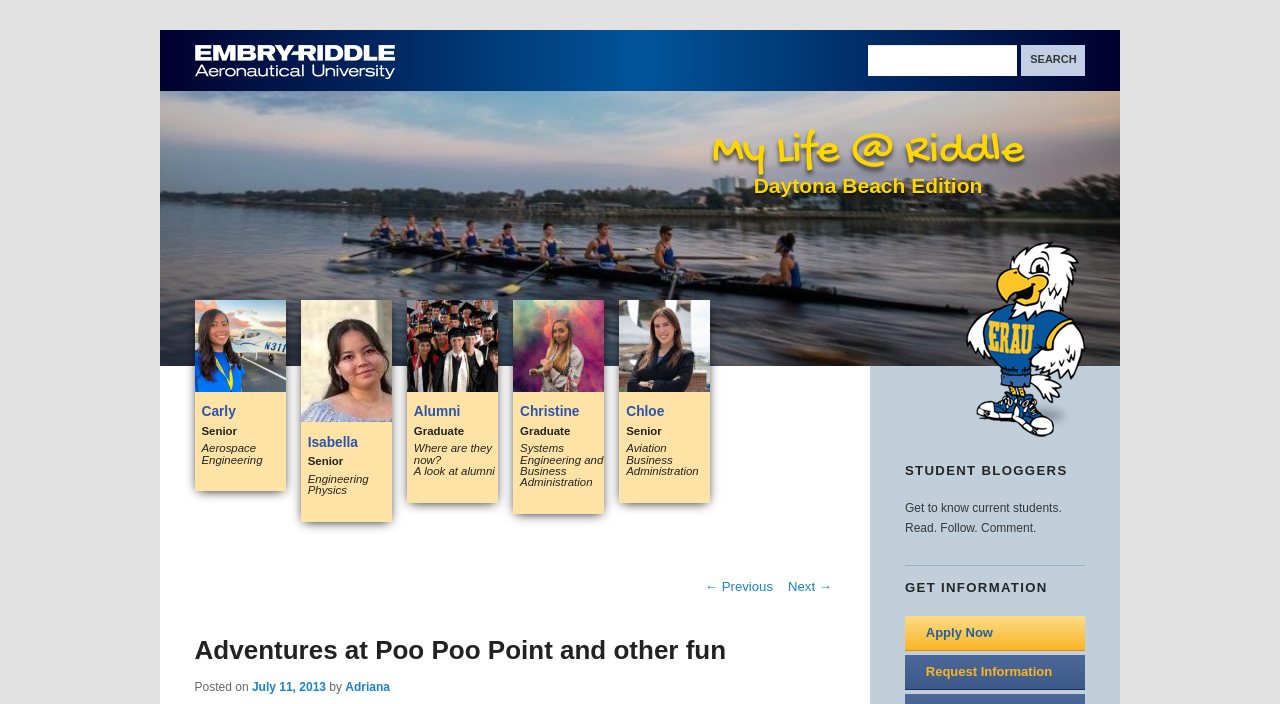Pinpoint the bounding box coordinates of the clickable element to carry out the following instruction: "Apply Now."

[0.707, 0.875, 0.848, 0.925]